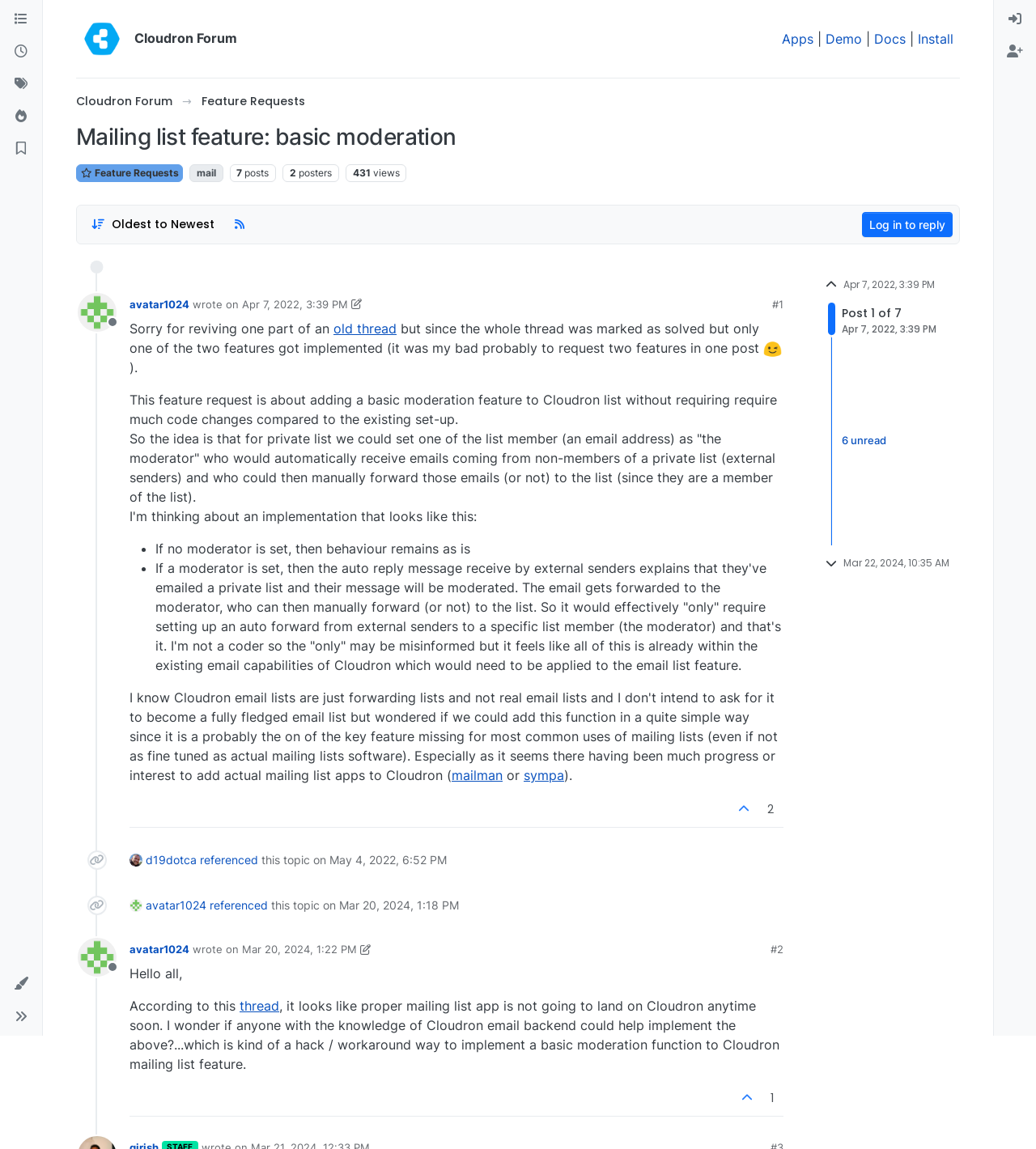Please find the bounding box coordinates of the element that needs to be clicked to perform the following instruction: "Click on the 'Categories' link". The bounding box coordinates should be four float numbers between 0 and 1, represented as [left, top, right, bottom].

[0.006, 0.006, 0.034, 0.028]